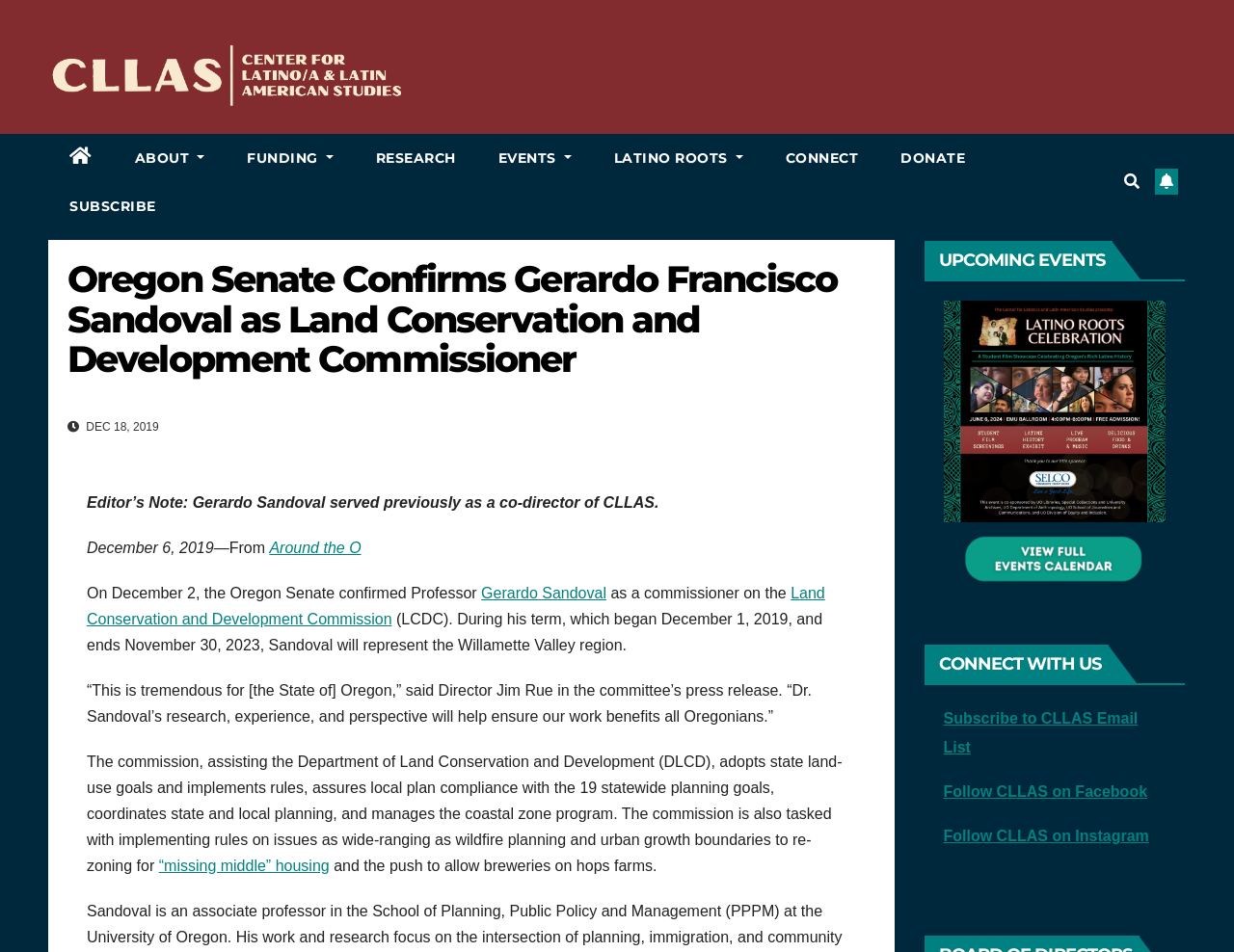Please answer the following question using a single word or phrase: 
What is the term of Gerardo Sandoval's service on the Land Conservation and Development Commission?

December 1, 2019, to November 30, 2023